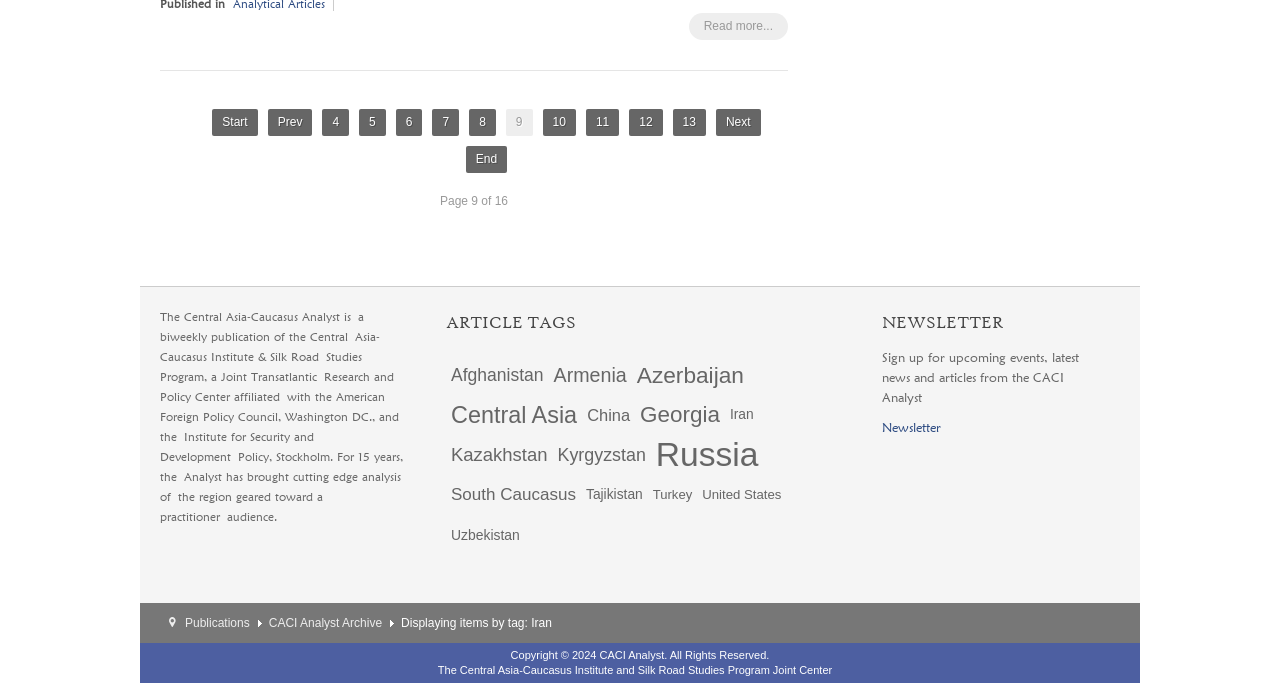Please respond to the question with a concise word or phrase:
What is the copyright year?

2024